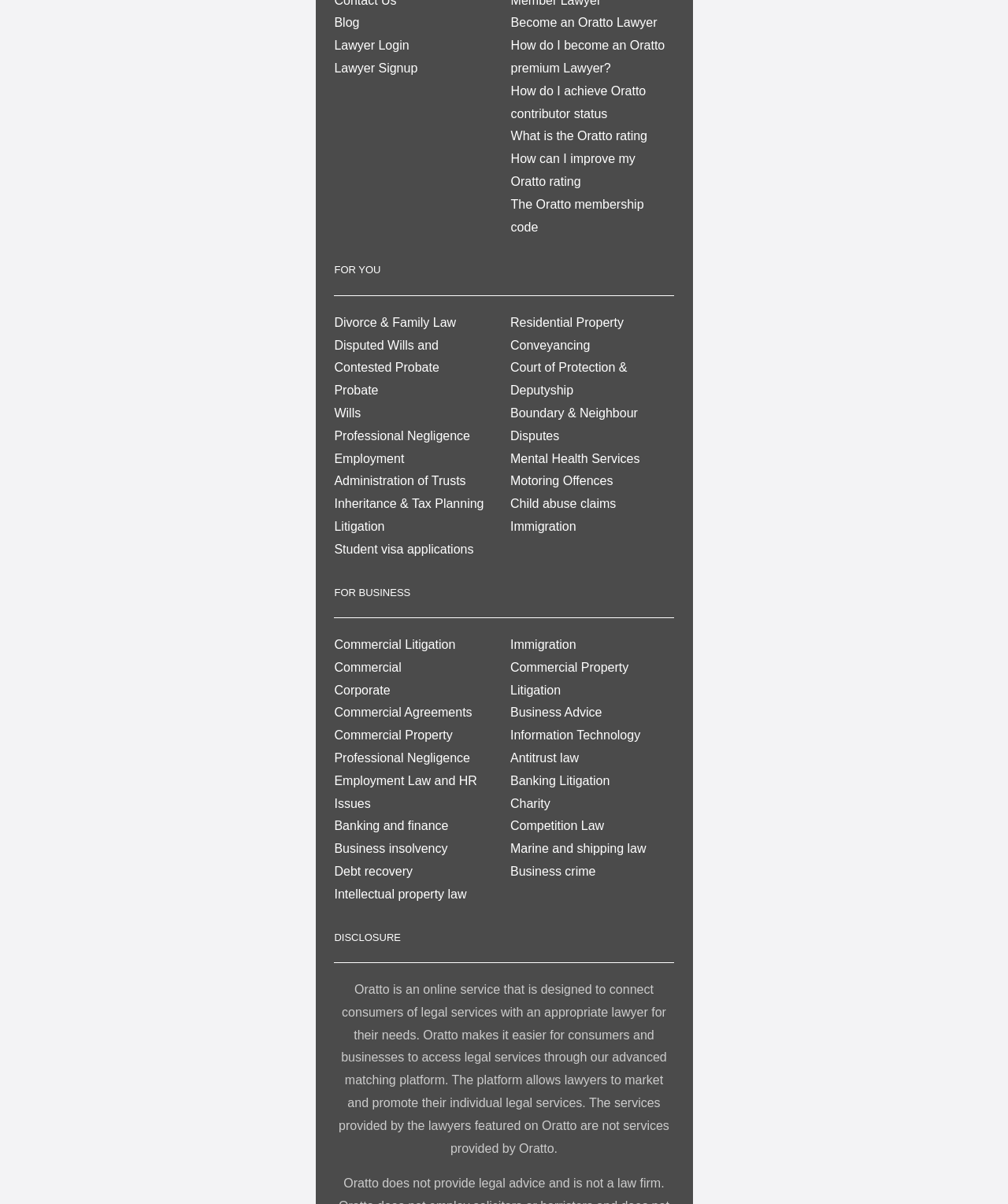Determine the bounding box coordinates of the clickable element to complete this instruction: "Click on 'DISCLOSURE'". Provide the coordinates in the format of four float numbers between 0 and 1, [left, top, right, bottom].

[0.332, 0.771, 0.668, 0.8]